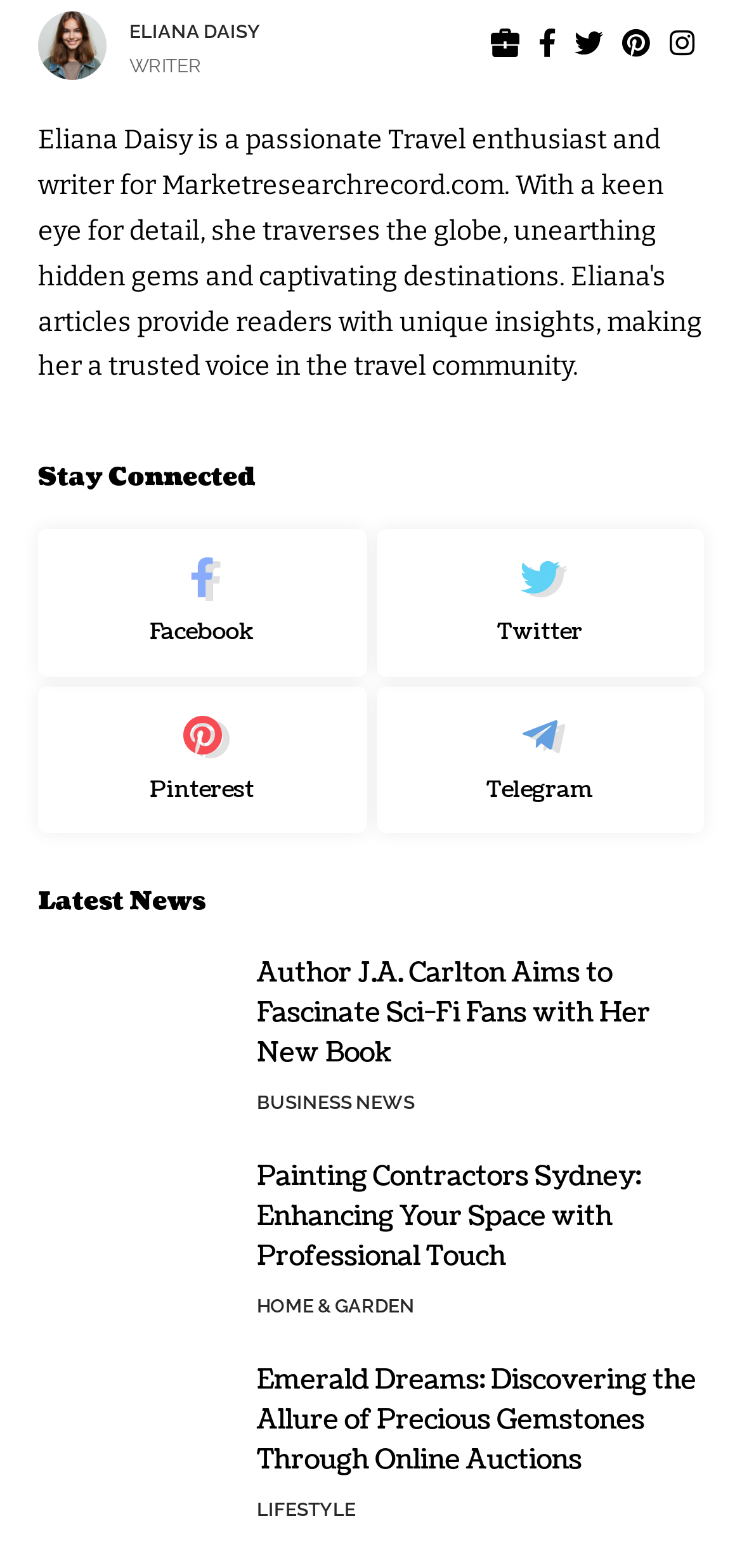What categories are available in the news section?
Using the information from the image, answer the question thoroughly.

The categories available in the news section can be found in the middle of the webpage, where there are headings and links to BUSINESS NEWS, HOME & GARDEN, and LIFESTYLE.